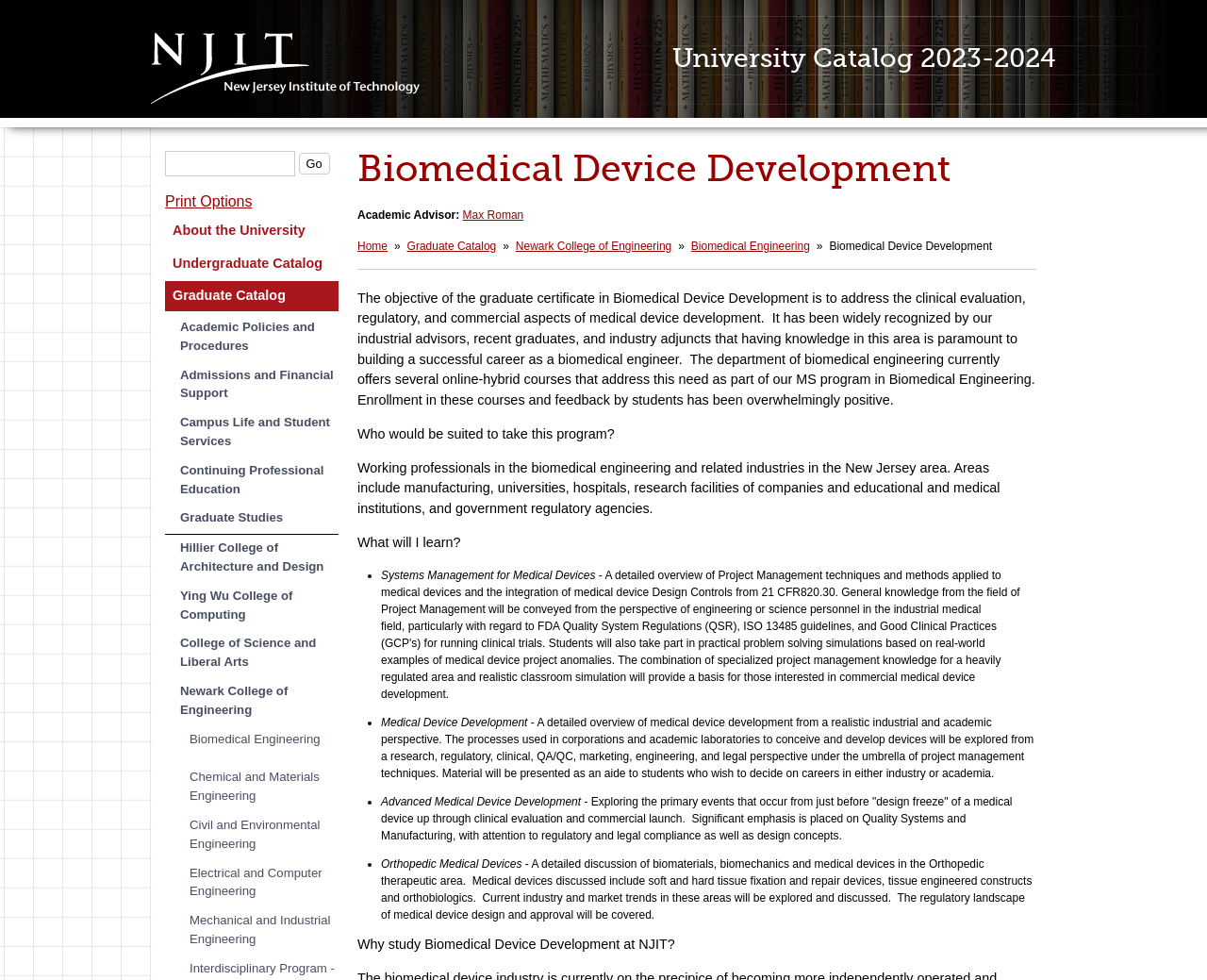Identify the bounding box coordinates of the region that should be clicked to execute the following instruction: "Go to Biomedical Engineering".

[0.145, 0.741, 0.28, 0.767]